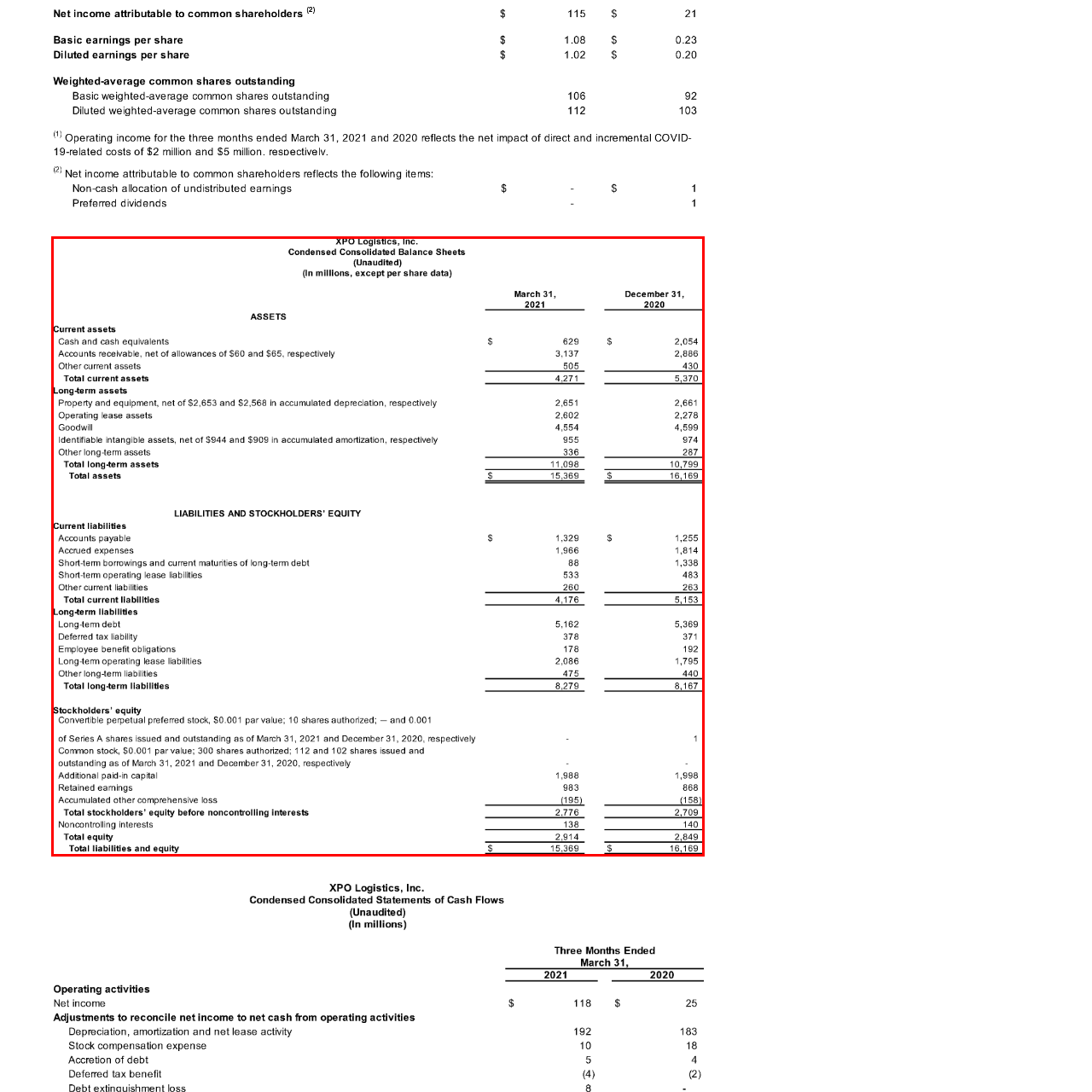What is the total stockholders' equity?
Please focus on the image surrounded by the red bounding box and provide a one-word or phrase answer based on the image.

$2,914 million